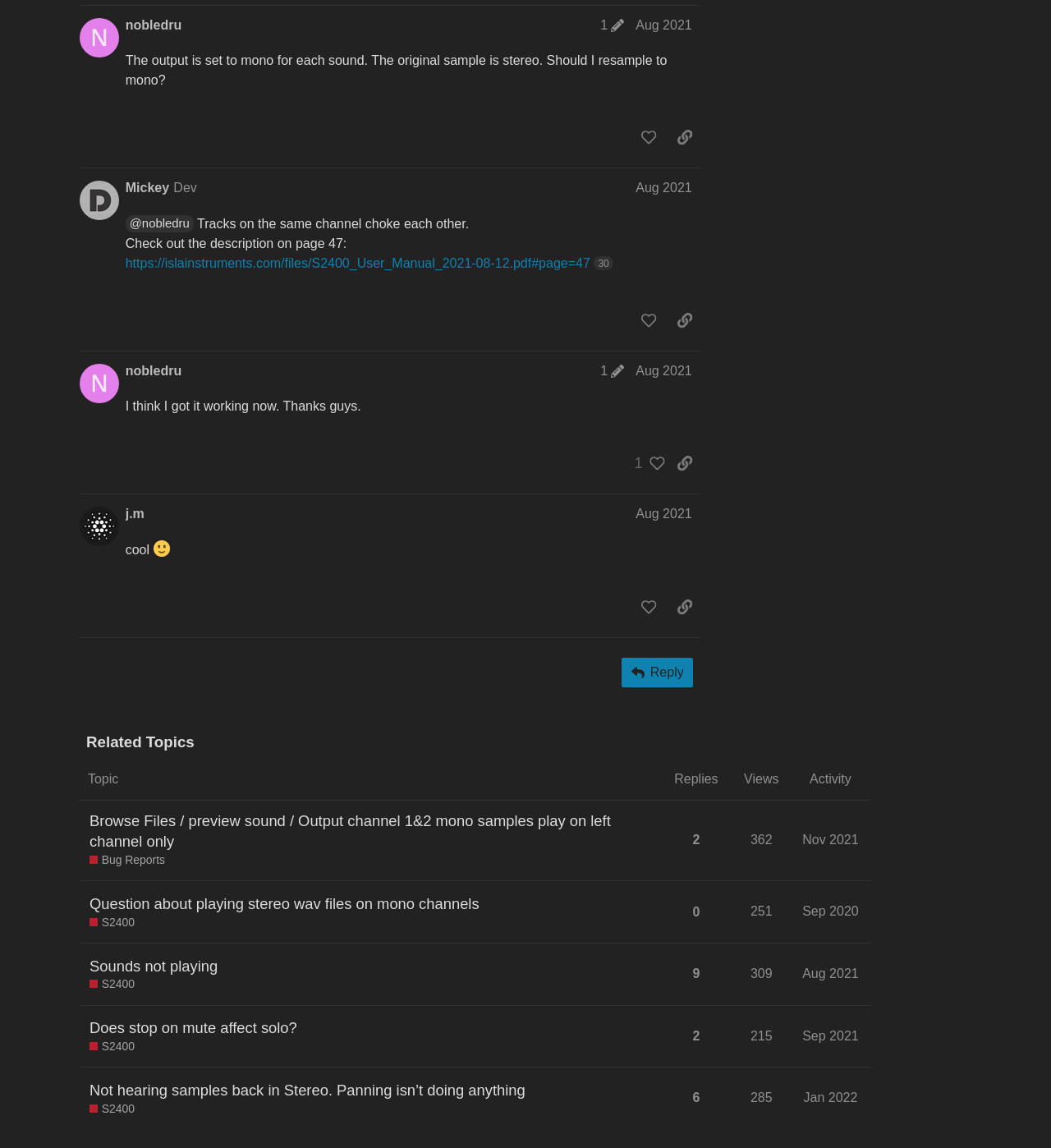What is the title of the related topic 'Browse Files / preview sound / Output channel 1&2 mono samples play on left channel only'?
We need a detailed and exhaustive answer to the question. Please elaborate.

The related topic 'Browse Files / preview sound / Output channel 1&2 mono samples play on left channel only' is in the table row, and its title is indicated by the link 'Bug Reports'.